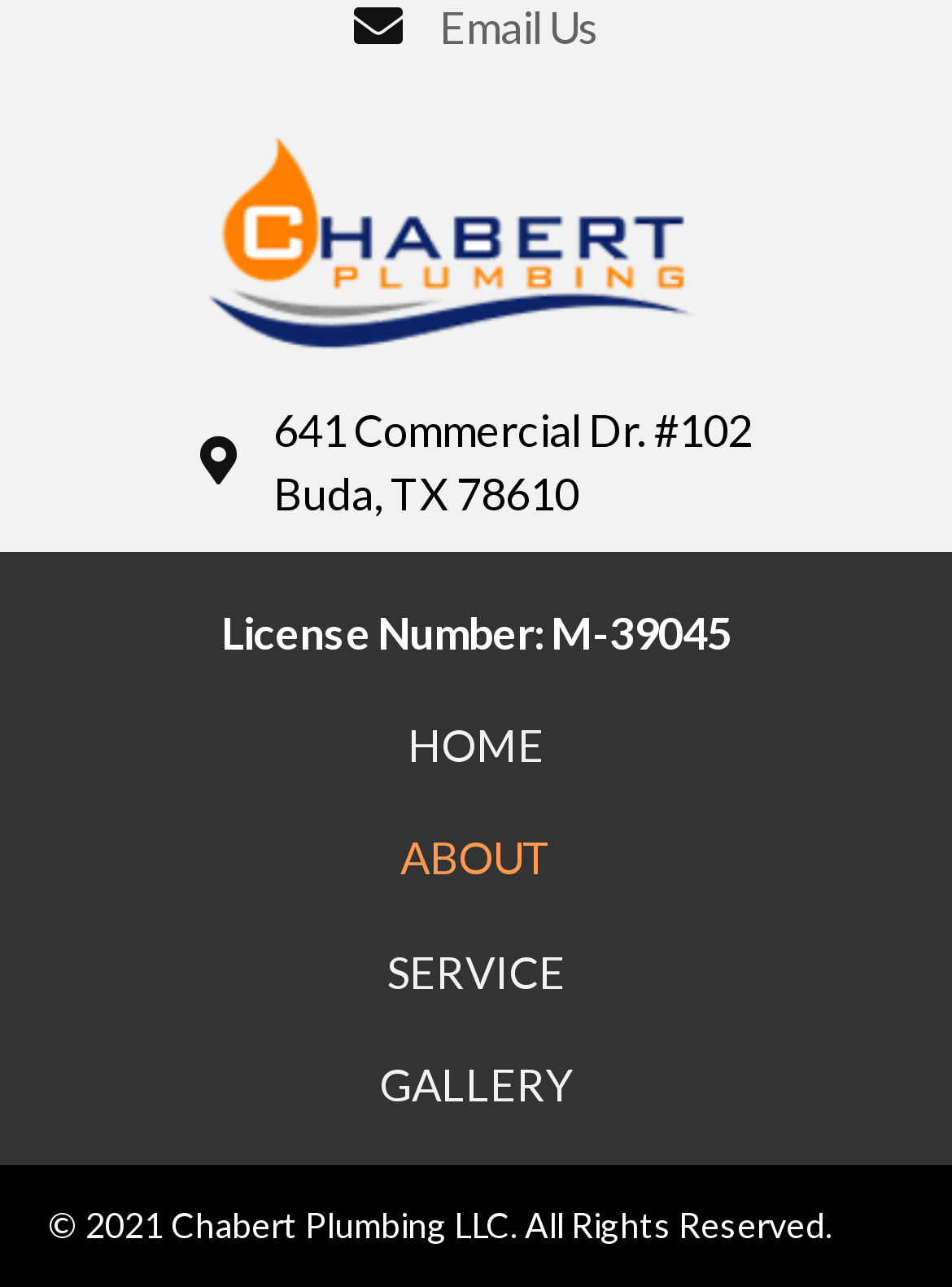Analyze the image and deliver a detailed answer to the question: What are the main navigation links on the webpage?

I found the main navigation links by looking at the navigation element with the ID 'main' and its child link elements, which are located near the middle of the page. The links are 'HOME', 'ABOUT', 'SERVICE', and 'GALLERY'.